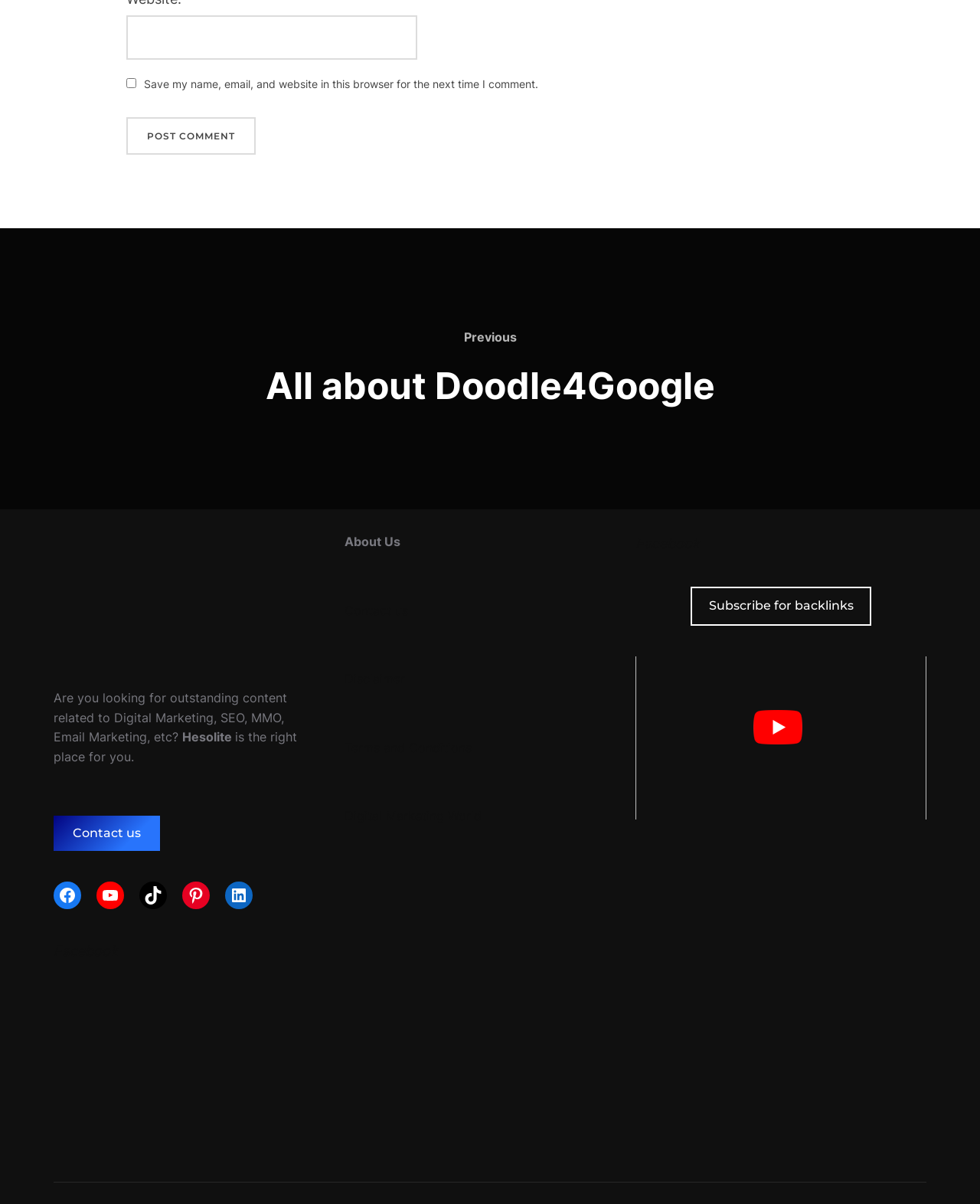Determine the bounding box coordinates of the clickable region to follow the instruction: "Enter website URL".

[0.129, 0.013, 0.426, 0.05]